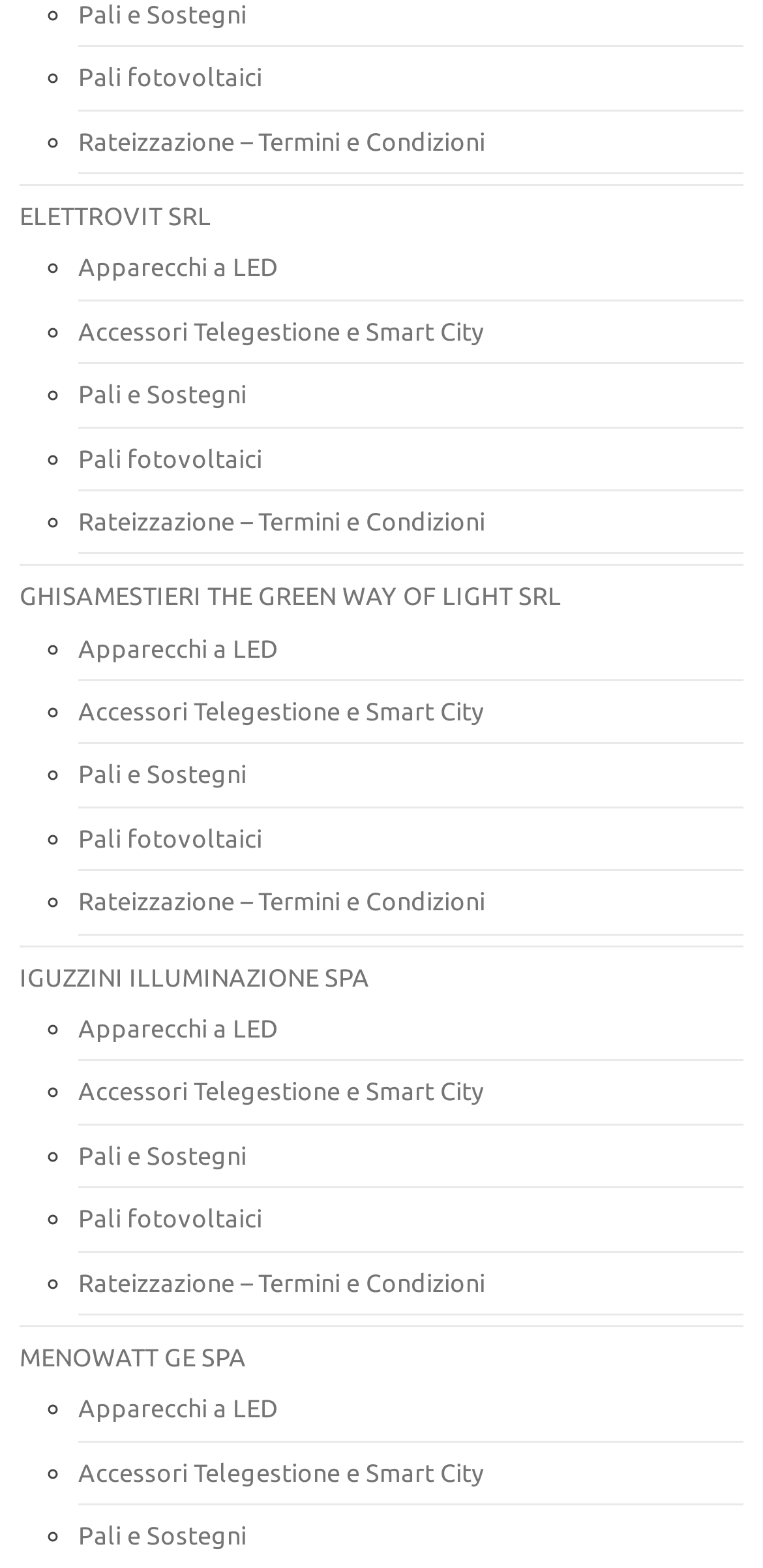Show the bounding box coordinates for the HTML element described as: "Pali e Sostegni".

[0.103, 0.242, 0.323, 0.26]